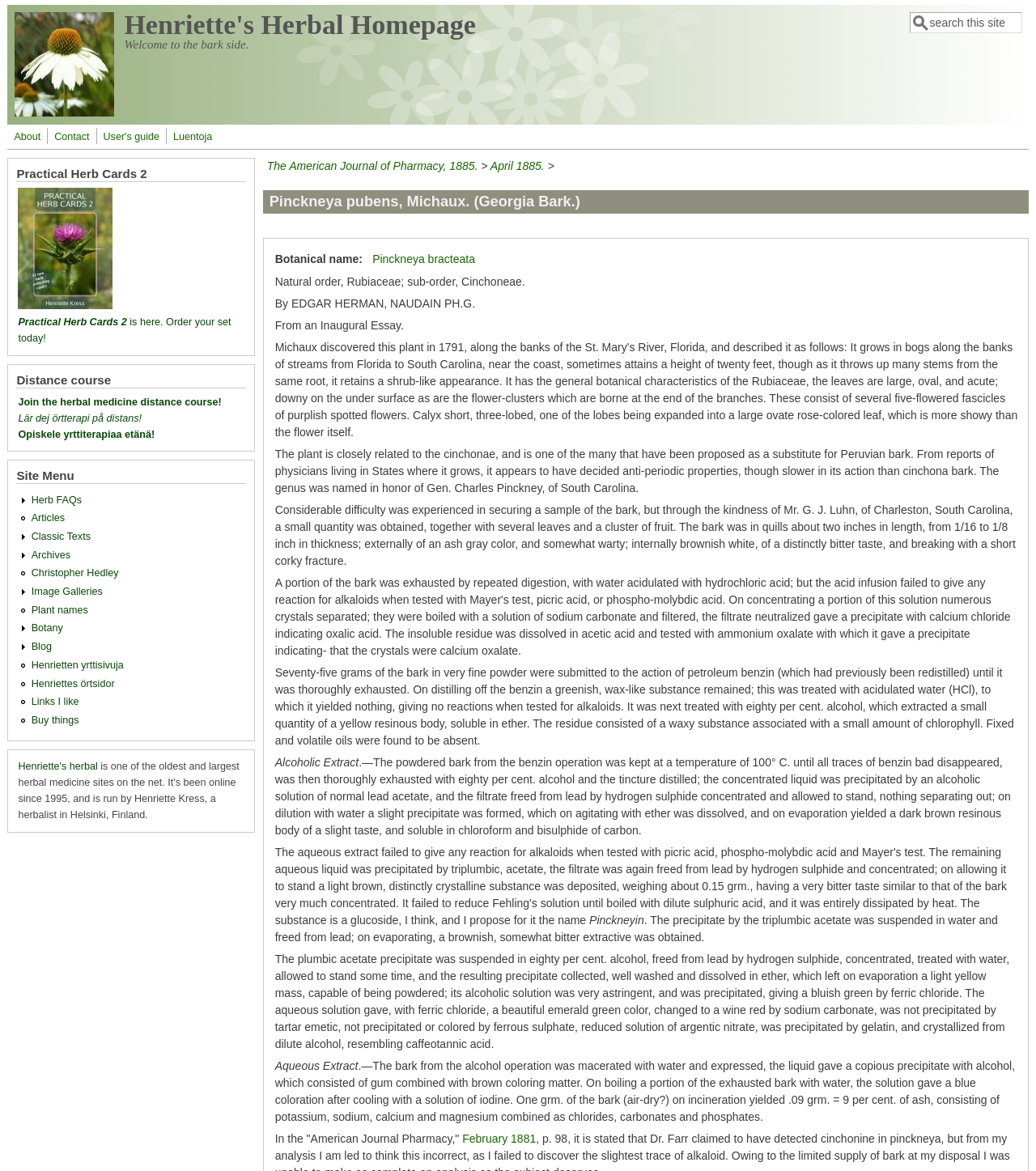Indicate the bounding box coordinates of the element that must be clicked to execute the instruction: "Read about Pinckneya pubens". The coordinates should be given as four float numbers between 0 and 1, i.e., [left, top, right, bottom].

[0.254, 0.163, 0.993, 0.183]